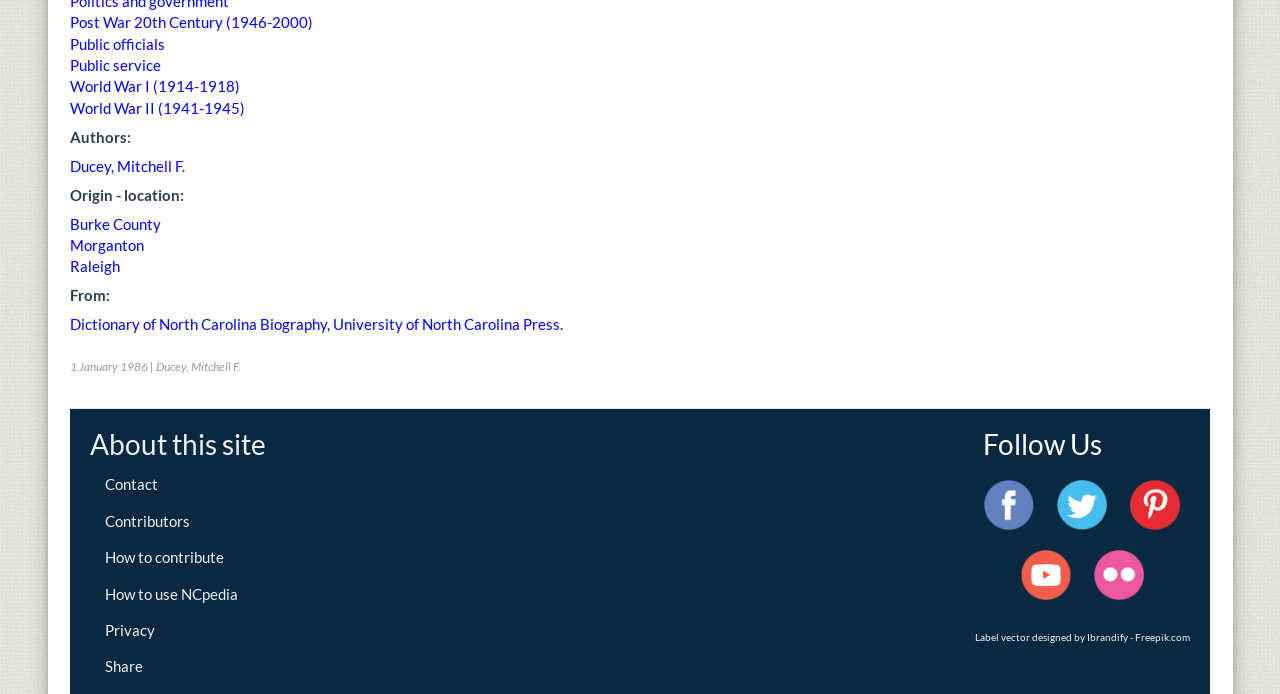From the webpage screenshot, identify the region described by Share. Provide the bounding box coordinates as (top-left x, top-left y, bottom-right x, bottom-right y), with each value being a floating point number between 0 and 1.

[0.082, 0.947, 0.112, 0.973]